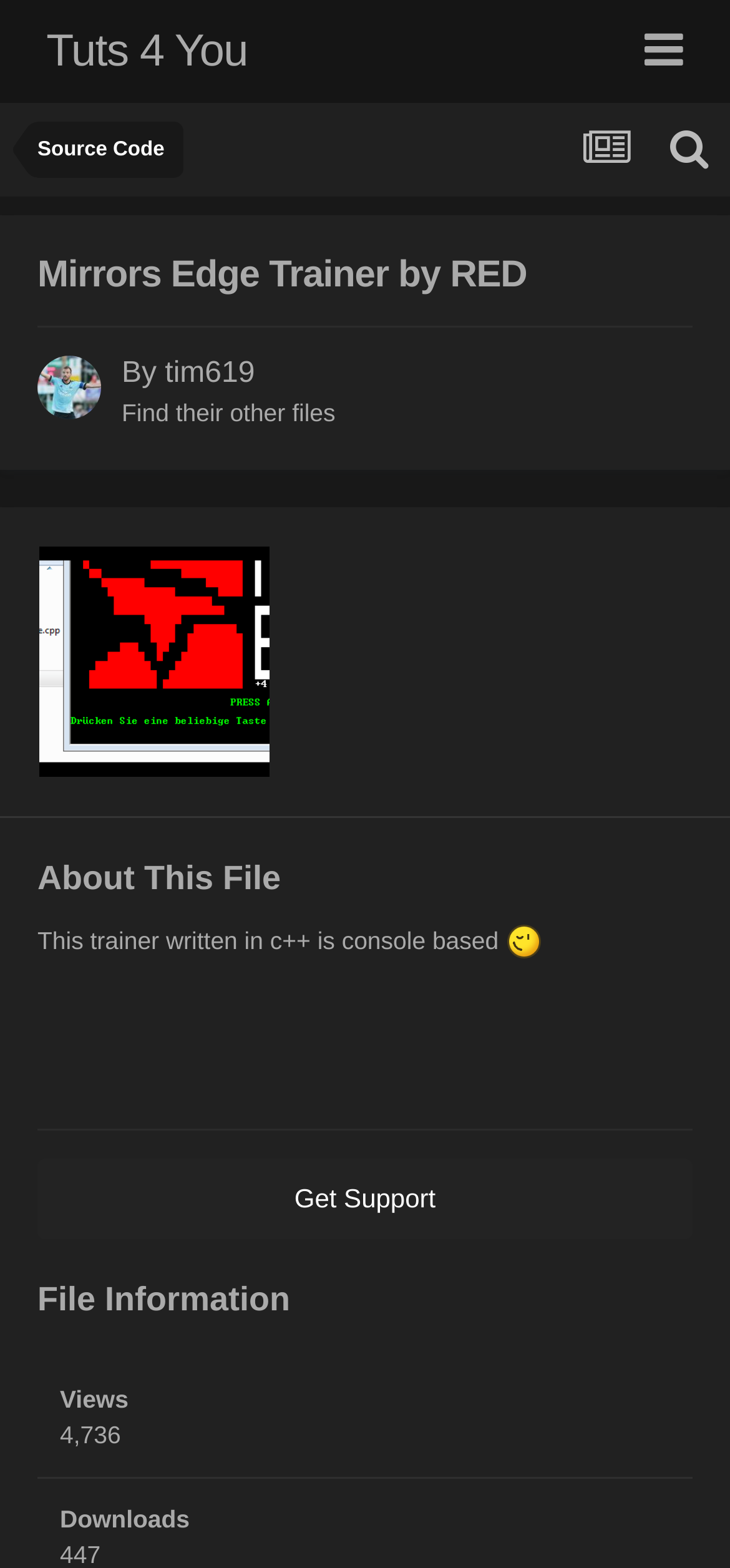What is the link to get support?
Refer to the image and respond with a one-word or short-phrase answer.

Get Support